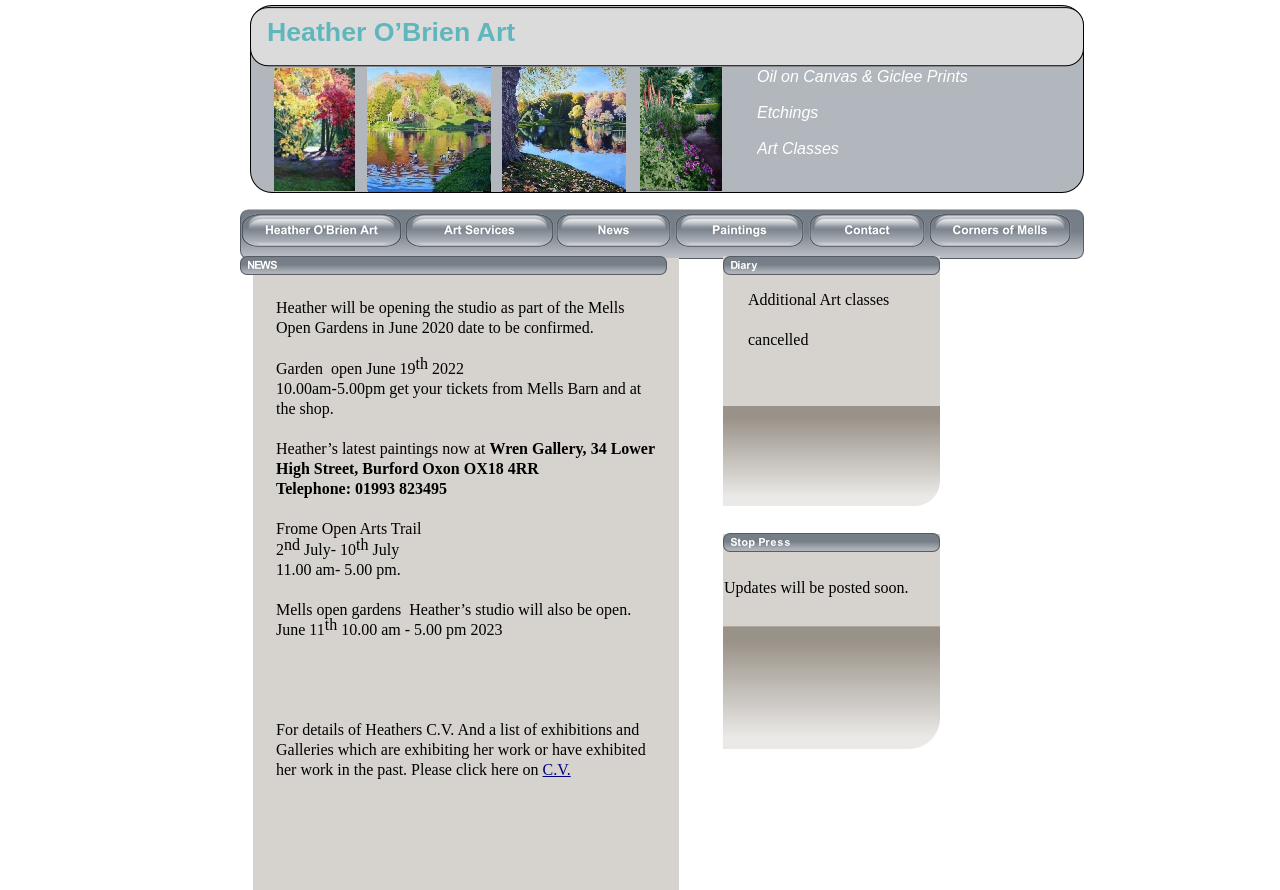Determine the bounding box for the described HTML element: "Webmaster". Ensure the coordinates are four float numbers between 0 and 1 in the format [left, top, right, bottom].

None